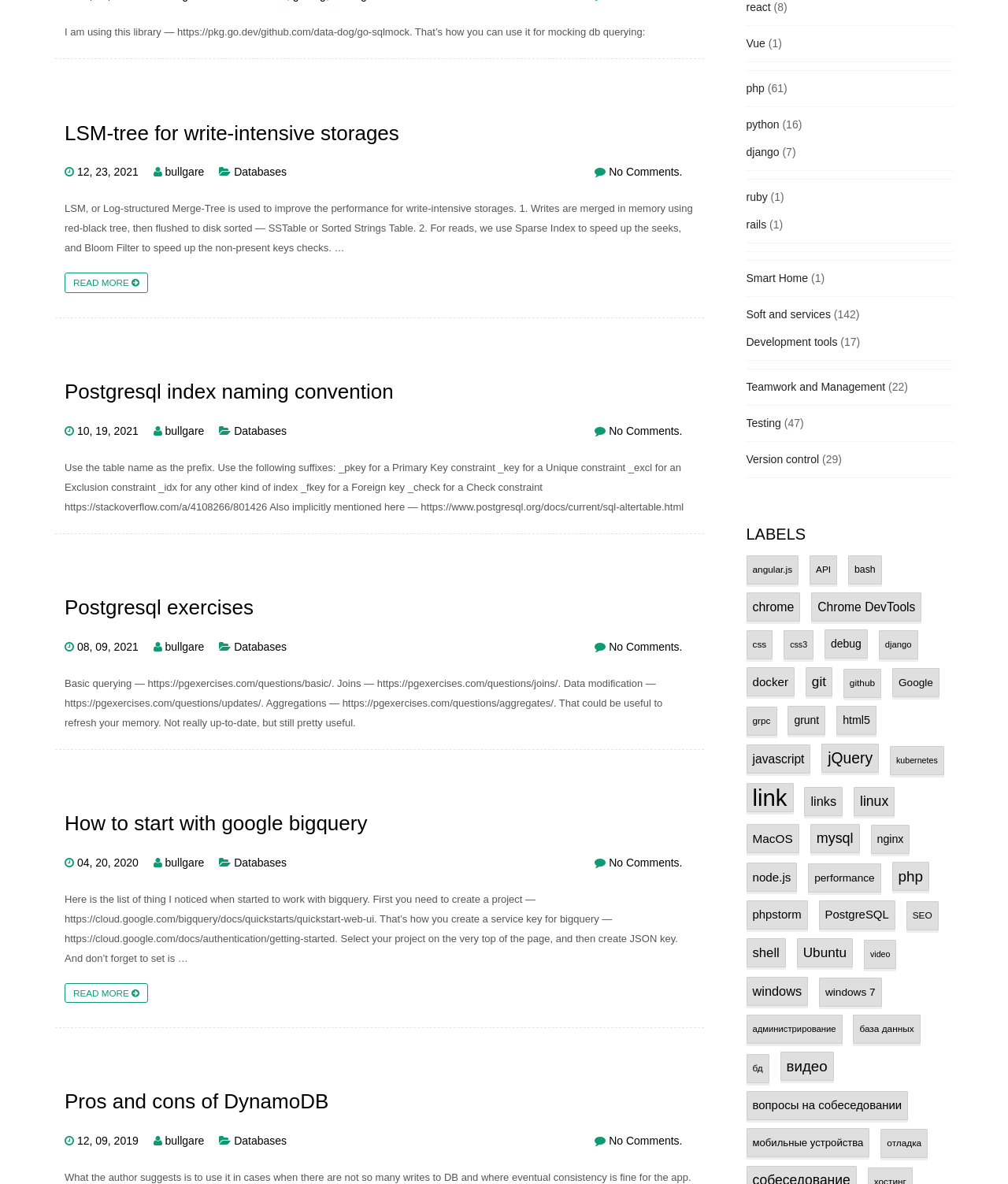Could you provide the bounding box coordinates for the portion of the screen to click to complete this instruction: "Visit the 'How to start with google bigquery' page"?

[0.064, 0.686, 0.364, 0.705]